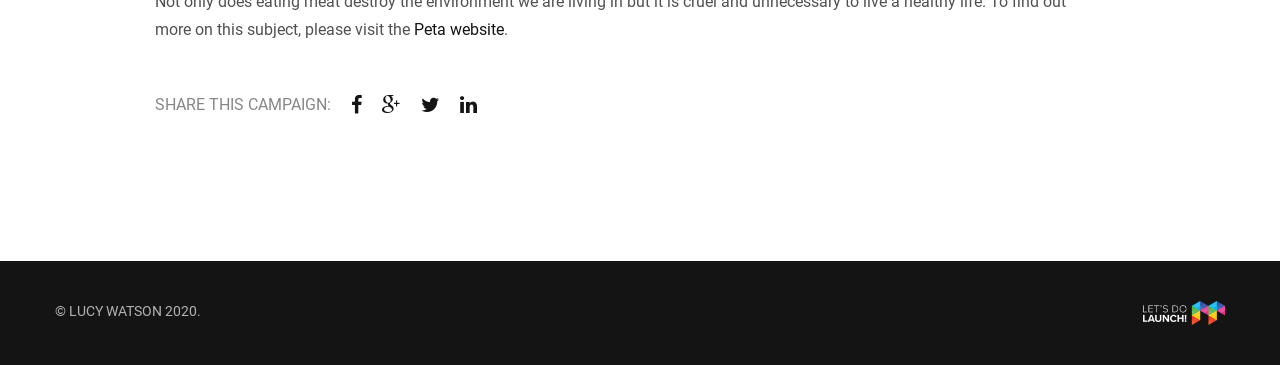How many social media links are there?
Based on the screenshot, provide a one-word or short-phrase response.

4